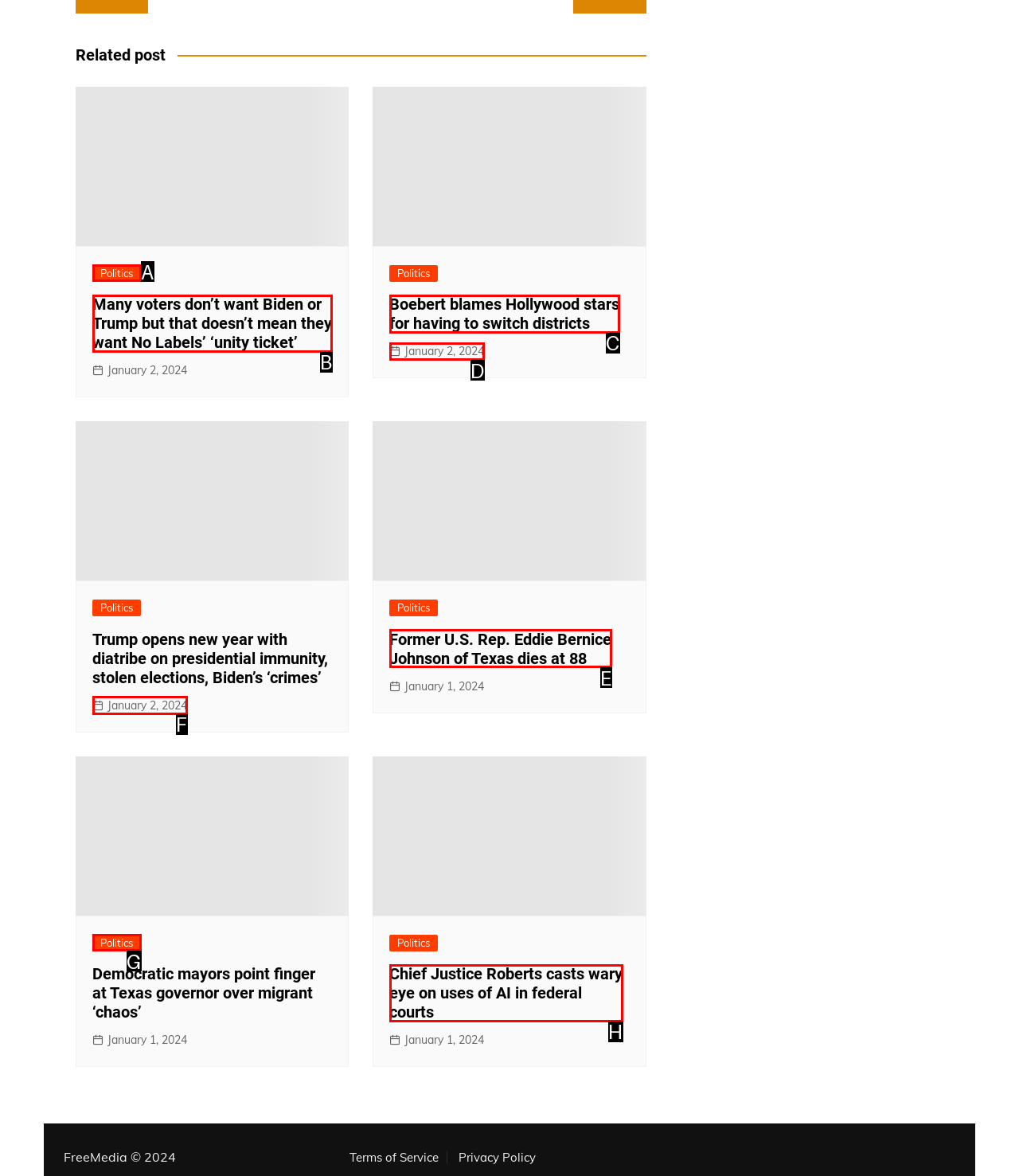Match the element description to one of the options: January 2, 2024
Respond with the corresponding option's letter.

F